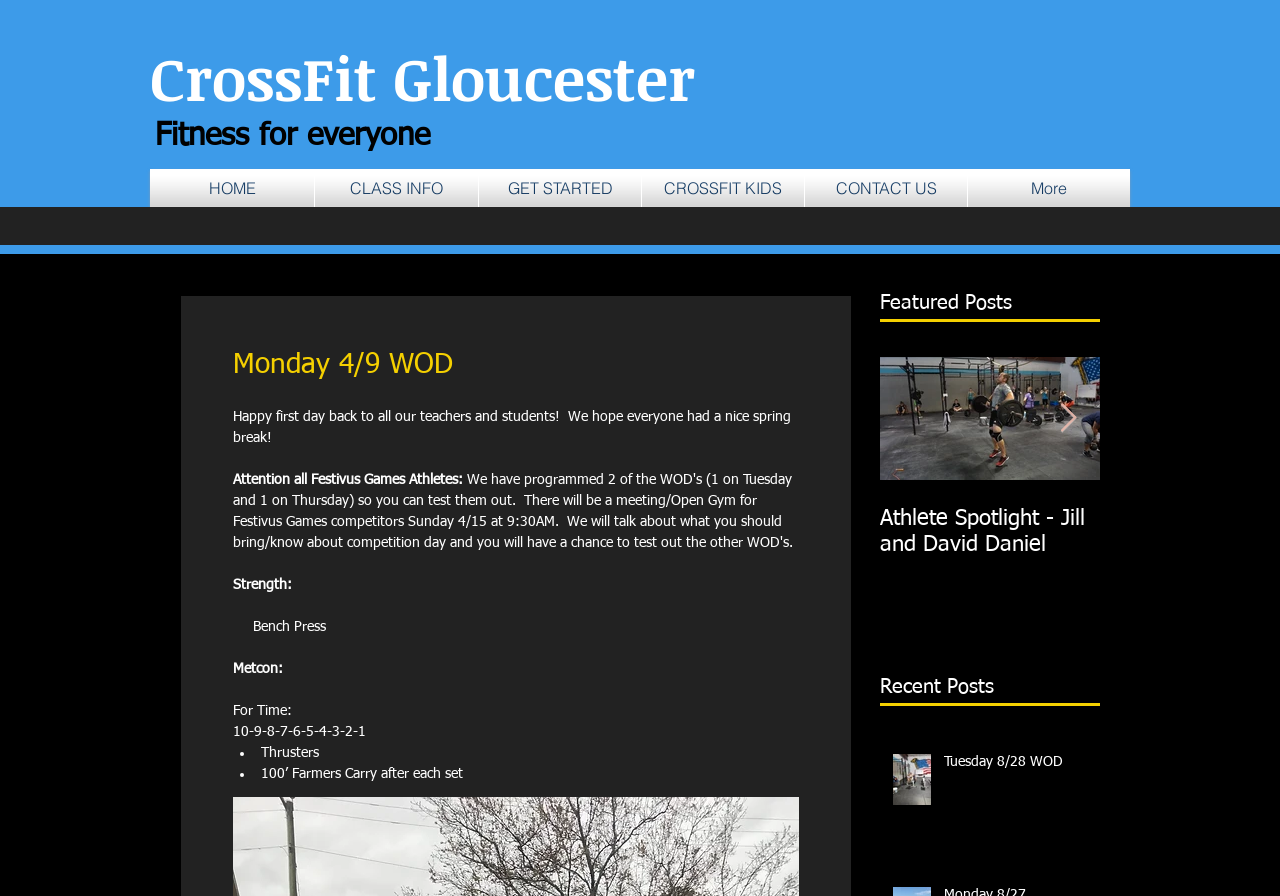Extract the bounding box of the UI element described as: "More".

[0.756, 0.189, 0.883, 0.231]